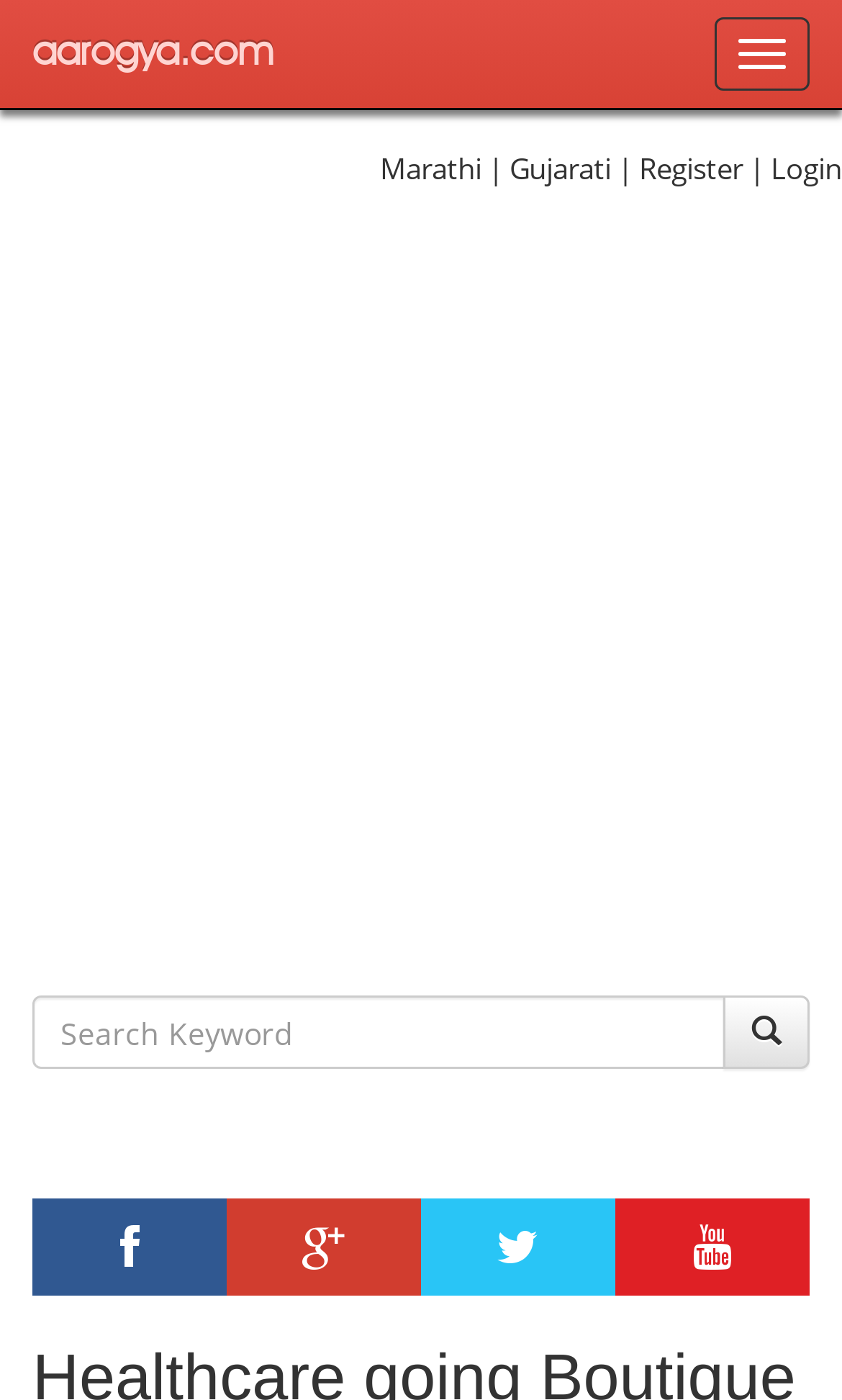Provide a brief response using a word or short phrase to this question:
What is the theme of the webpage?

Healthcare